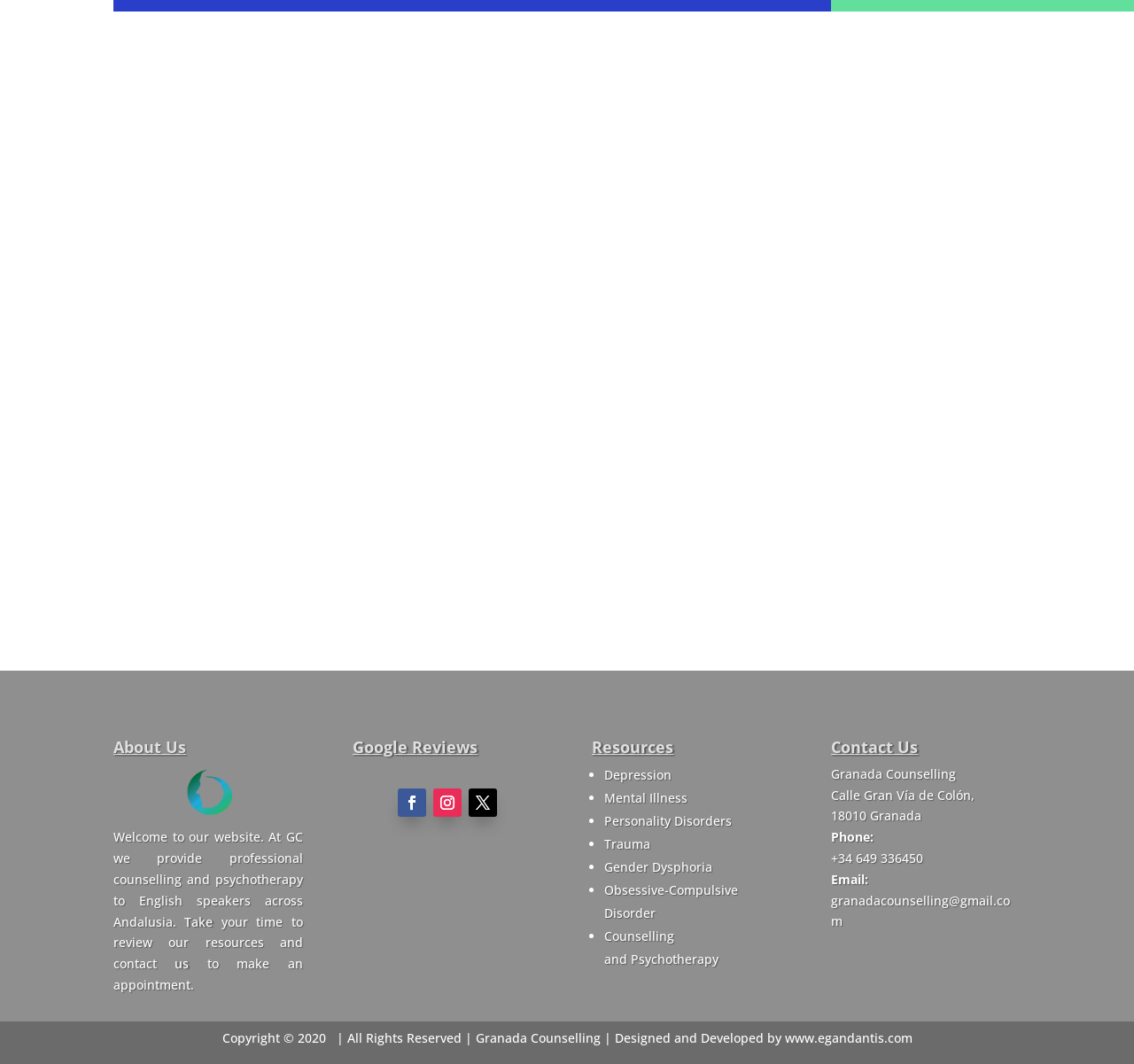Respond with a single word or phrase to the following question: What is the email address to contact?

granadacounselling@gmail.com